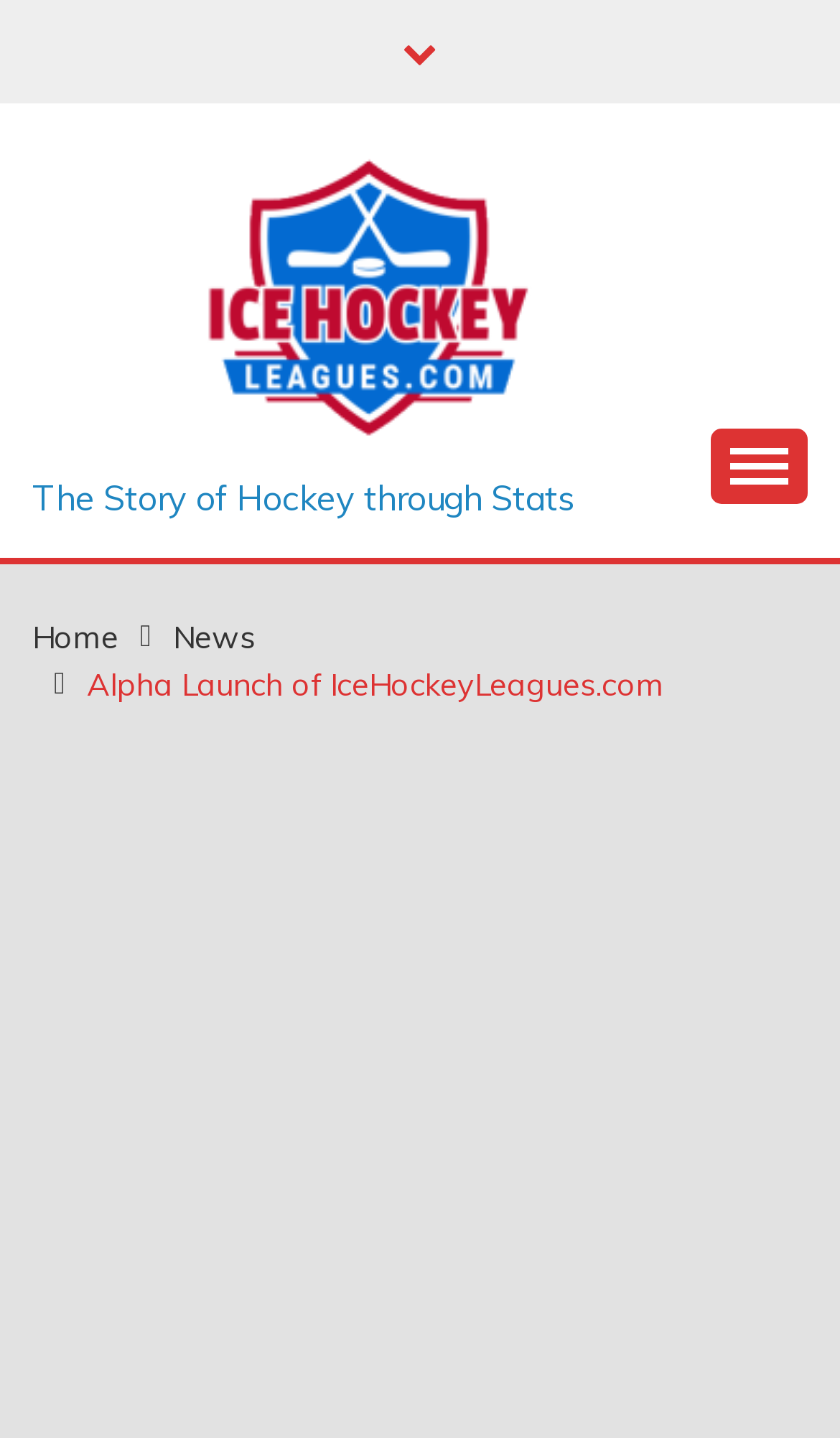Locate the bounding box coordinates of the UI element described by: "Home". Provide the coordinates as four float numbers between 0 and 1, formatted as [left, top, right, bottom].

[0.038, 0.43, 0.141, 0.457]